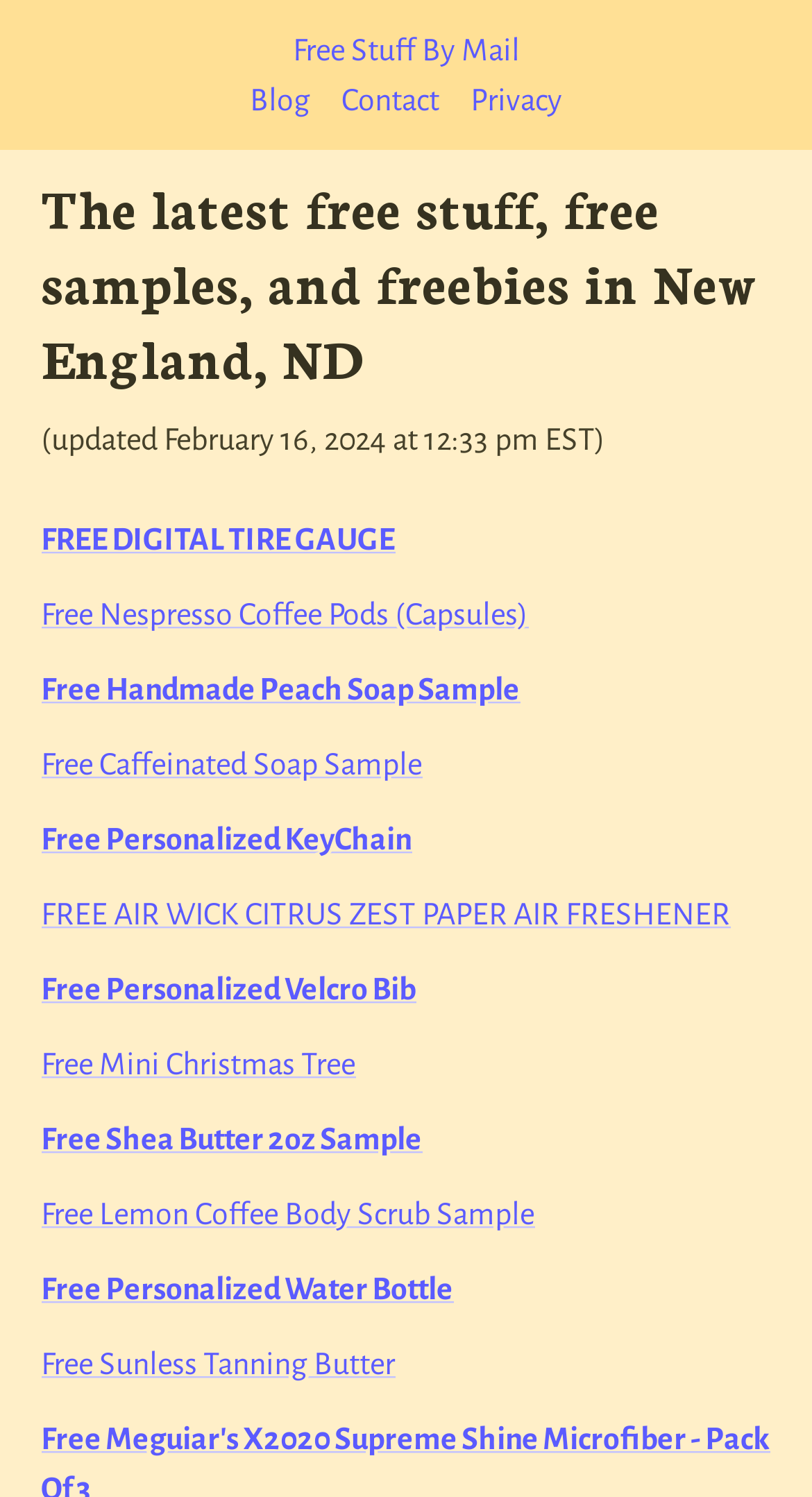Please specify the bounding box coordinates of the region to click in order to perform the following instruction: "check the free digital tire gauge offer".

[0.05, 0.349, 0.486, 0.371]